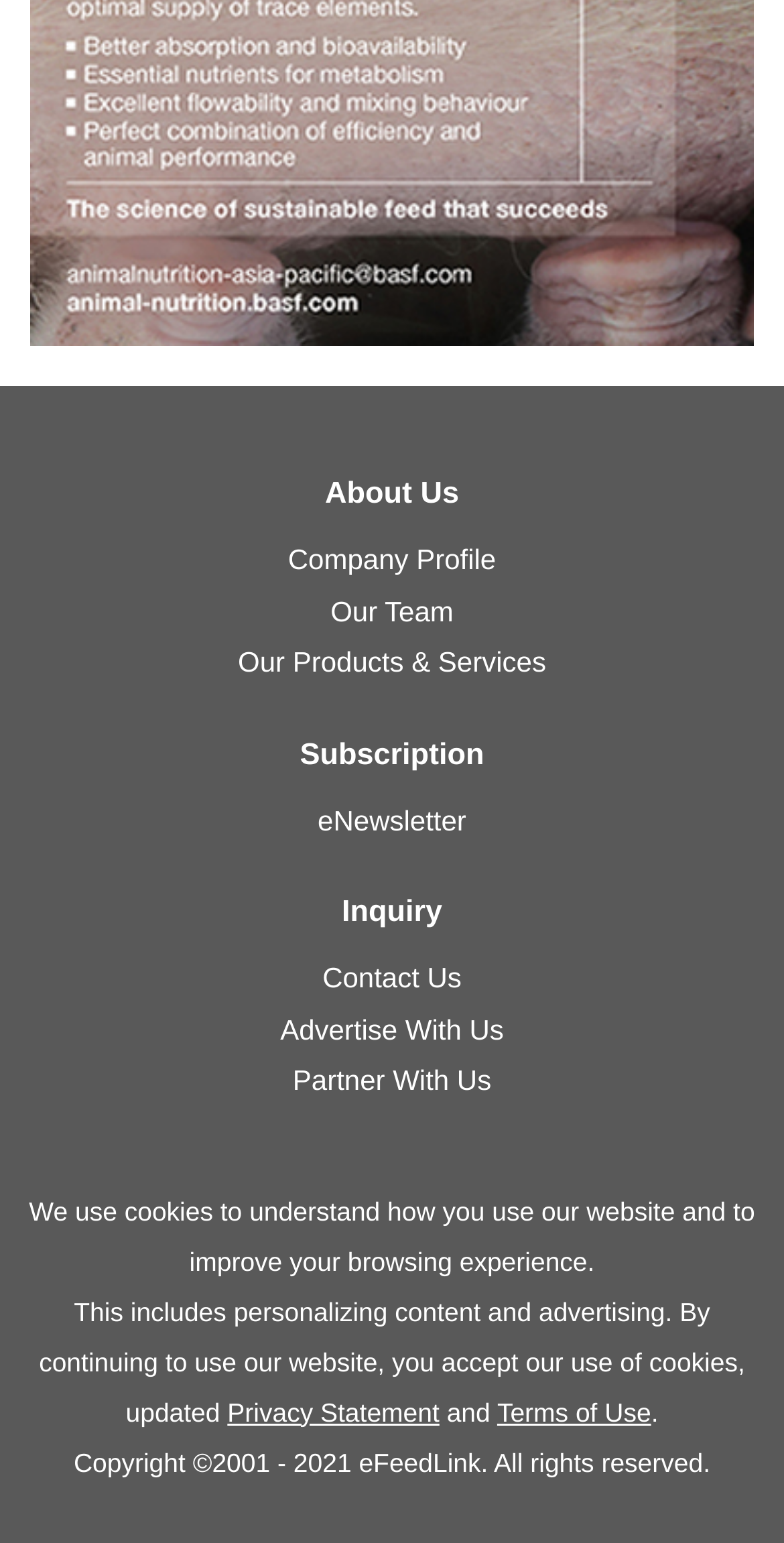Using the format (top-left x, top-left y, bottom-right x, bottom-right y), and given the element description, identify the bounding box coordinates within the screenshot: Our Team

[0.422, 0.385, 0.578, 0.406]